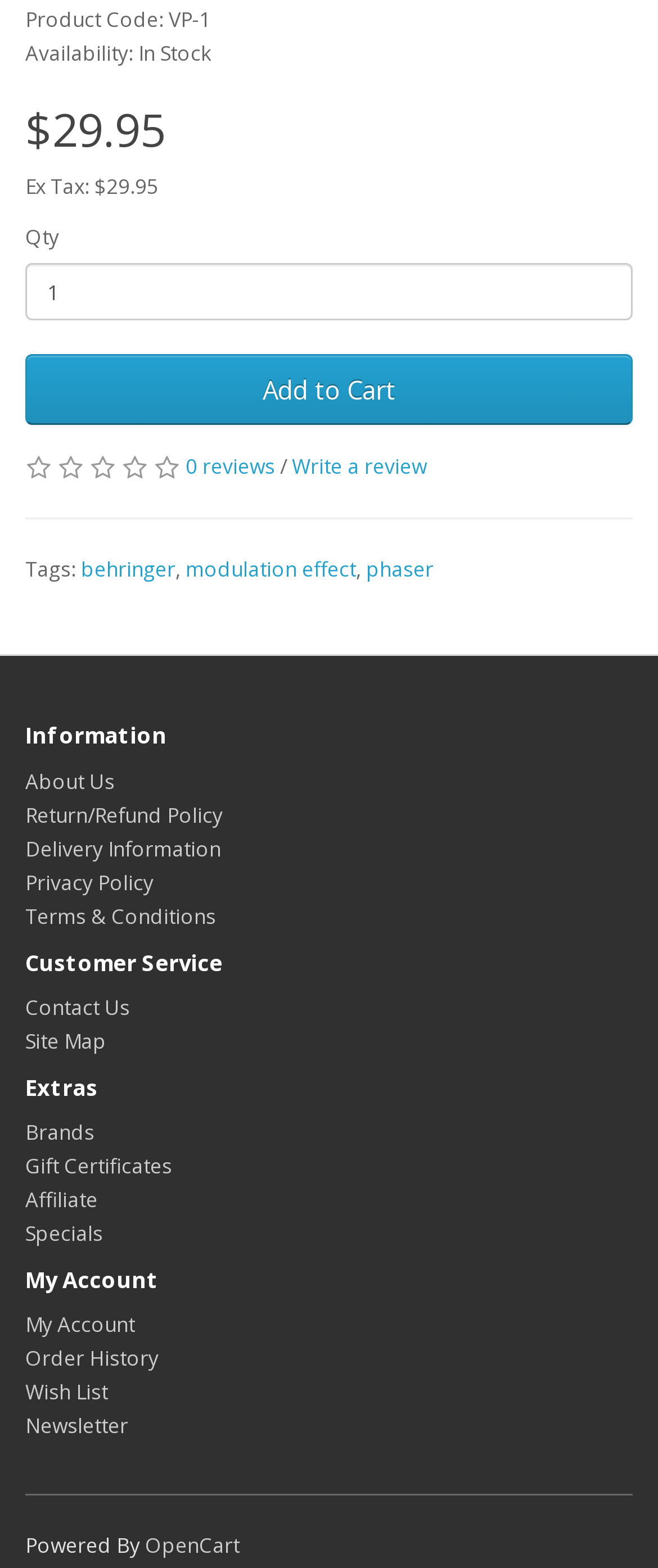Please specify the bounding box coordinates of the element that should be clicked to execute the given instruction: 'Add to cart'. Ensure the coordinates are four float numbers between 0 and 1, expressed as [left, top, right, bottom].

[0.038, 0.226, 0.962, 0.271]